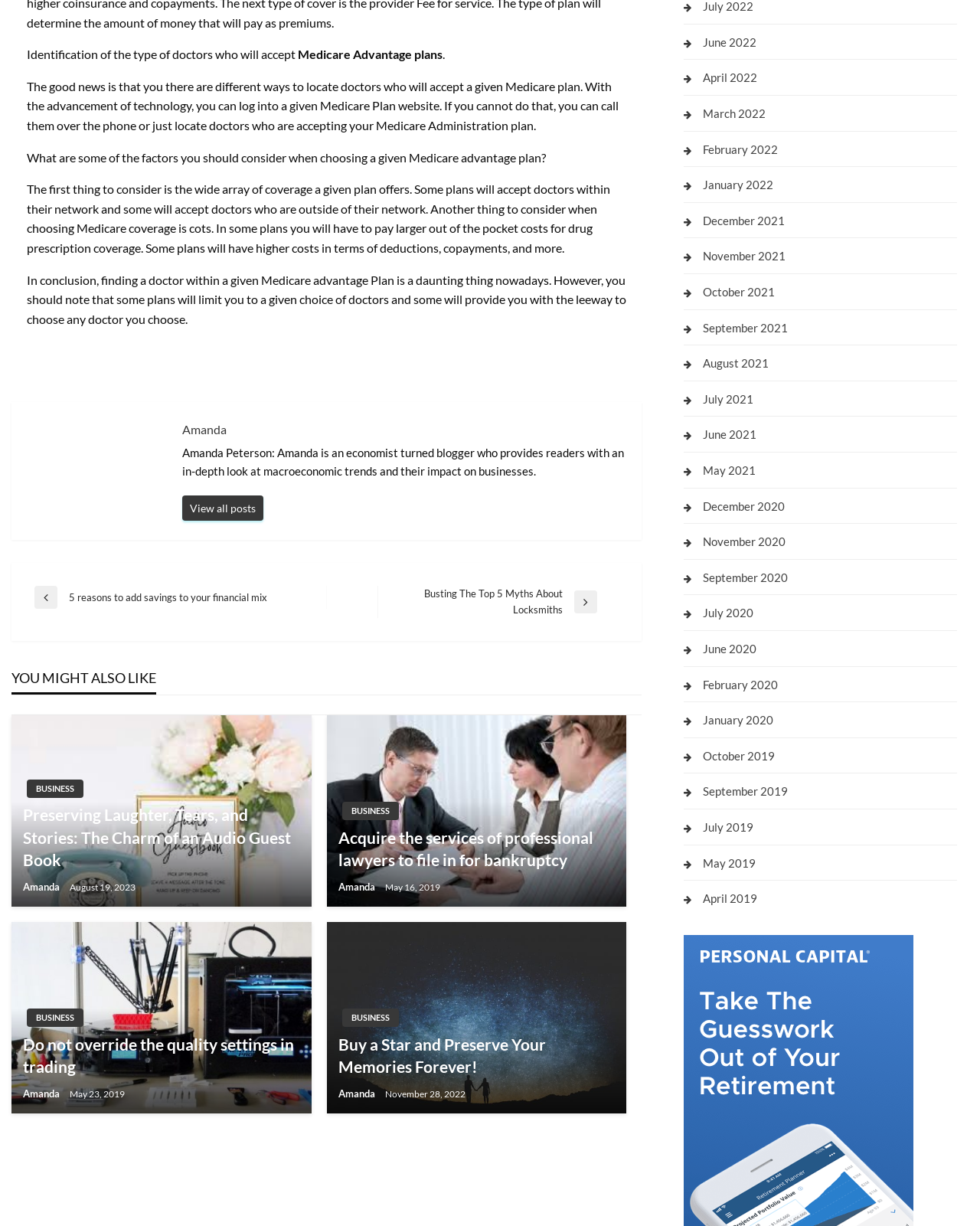What is the purpose of the 'YOU MIGHT ALSO LIKE' section?
Give a one-word or short-phrase answer derived from the screenshot.

To suggest related articles